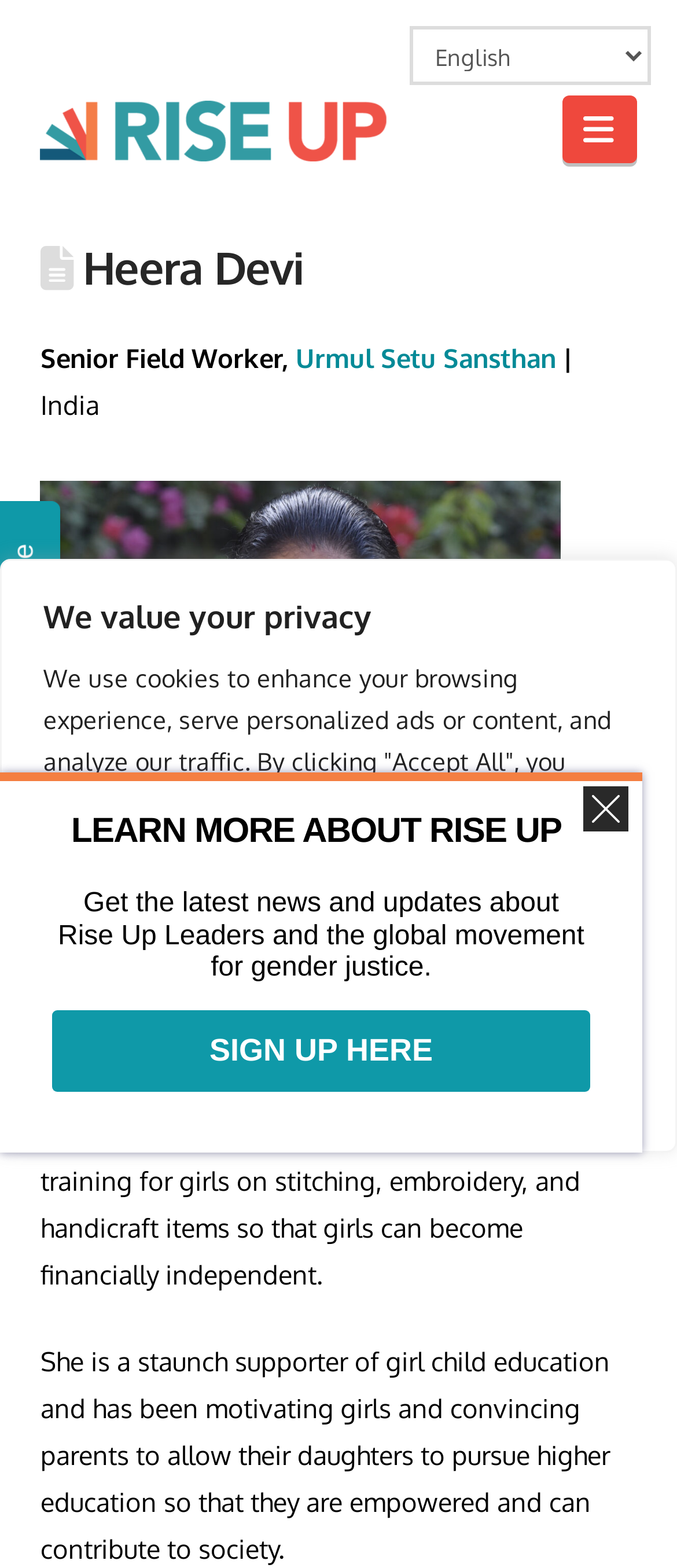Locate the coordinates of the bounding box for the clickable region that fulfills this instruction: "Select a language".

[0.605, 0.017, 0.962, 0.055]